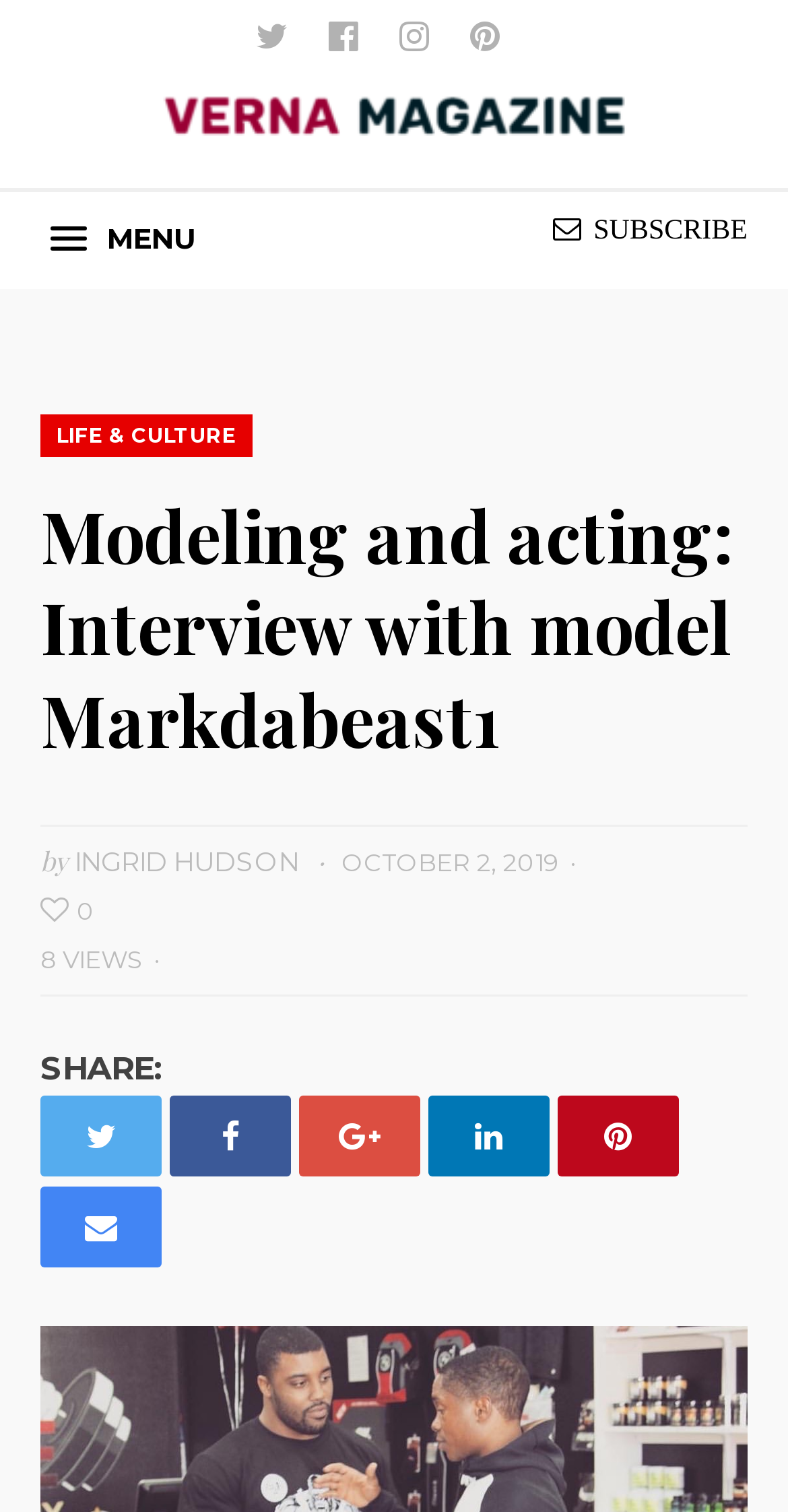Please determine the bounding box coordinates of the element to click on in order to accomplish the following task: "Subscribe to Verna Magazine". Ensure the coordinates are four float numbers ranging from 0 to 1, i.e., [left, top, right, bottom].

[0.702, 0.138, 0.949, 0.17]